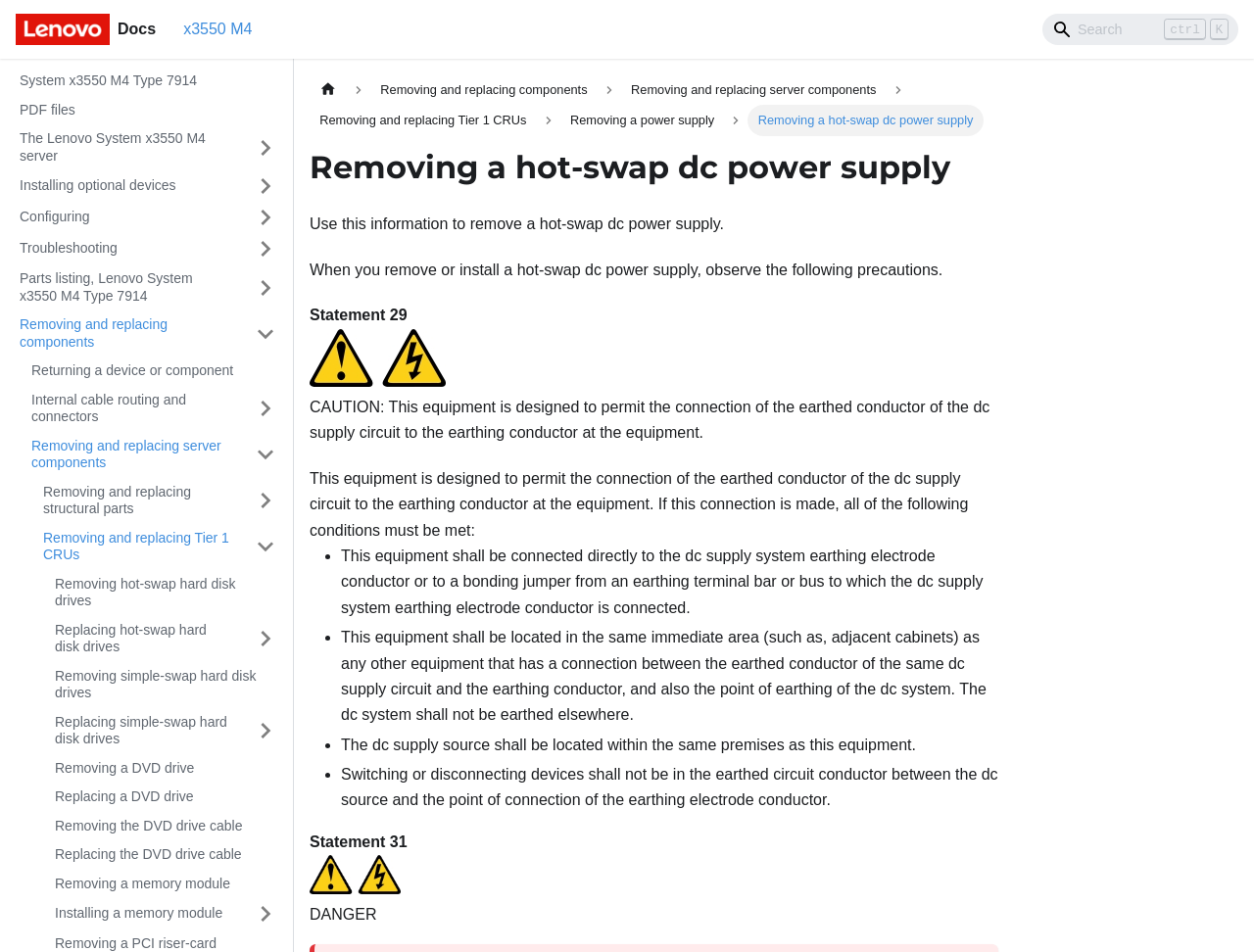Please find the bounding box coordinates of the clickable region needed to complete the following instruction: "Click the 'Removing a power supply' link". The bounding box coordinates must consist of four float numbers between 0 and 1, i.e., [left, top, right, bottom].

[0.447, 0.11, 0.578, 0.143]